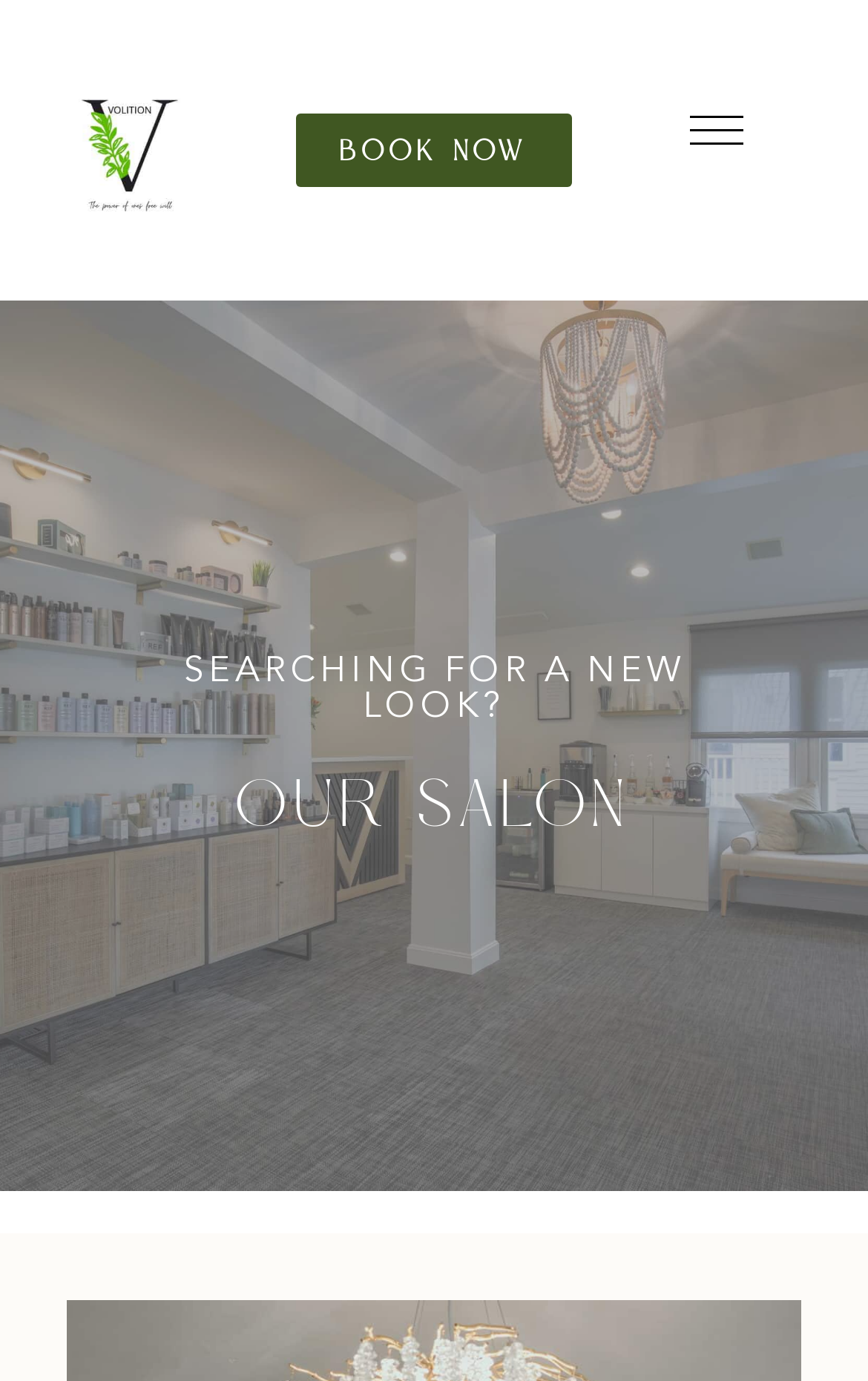What is the purpose of the 'Book now' link?
From the image, respond with a single word or phrase.

To book an appointment